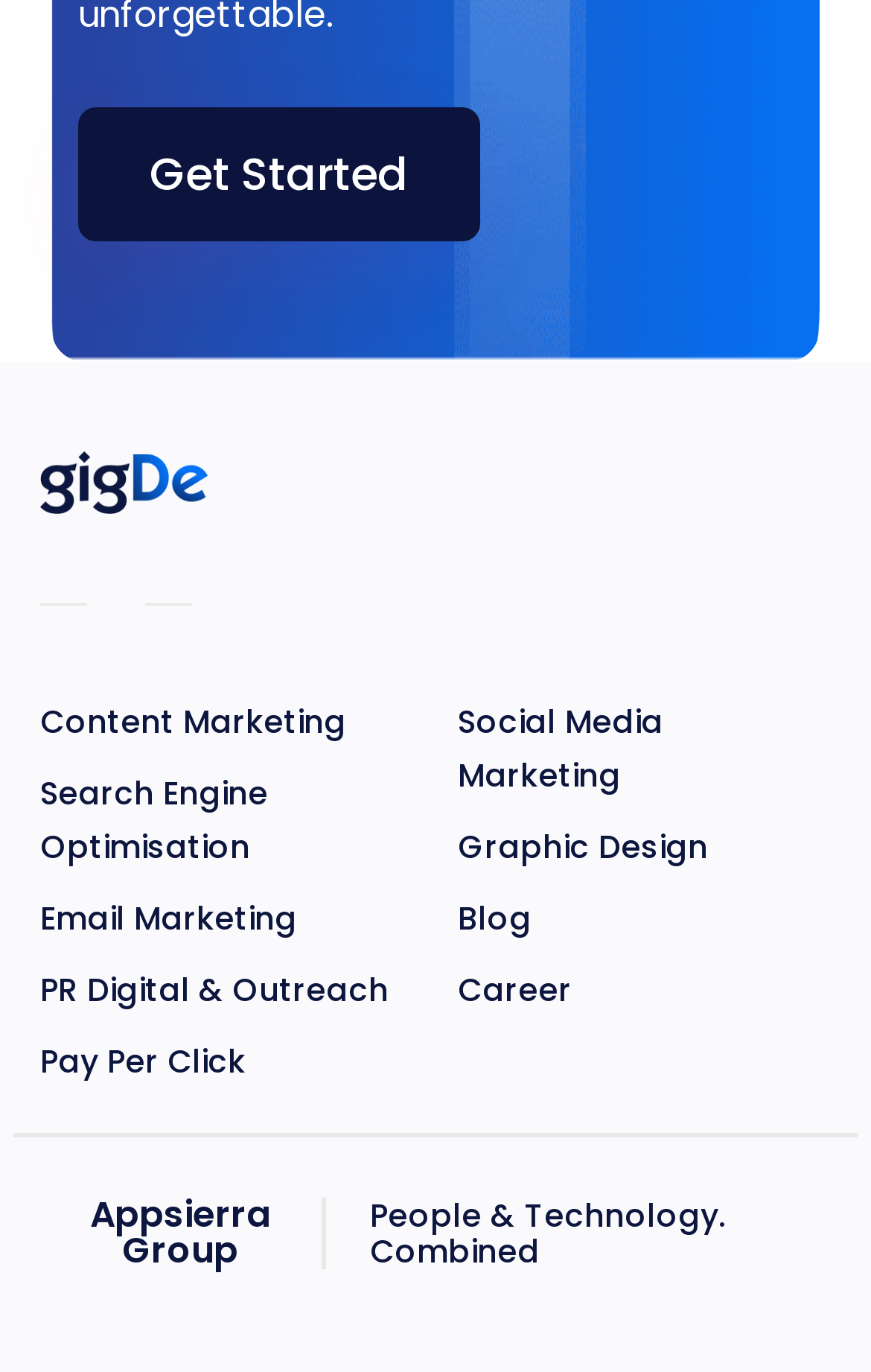Show the bounding box coordinates of the region that should be clicked to follow the instruction: "Click the Get Started button."

[0.09, 0.079, 0.552, 0.176]